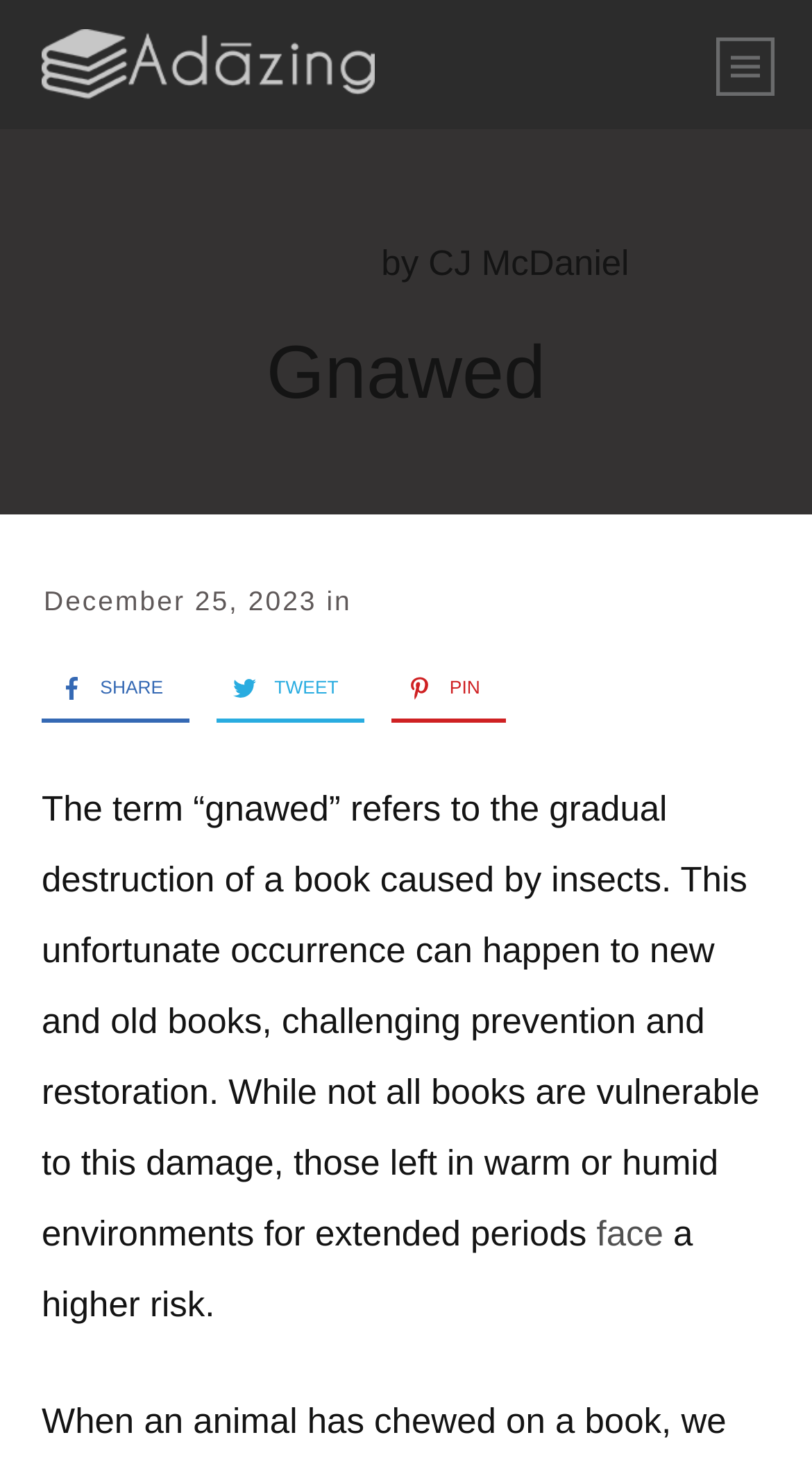Given the description of a UI element: "is Social Media a Weapon?", identify the bounding box coordinates of the matching element in the webpage screenshot.

None